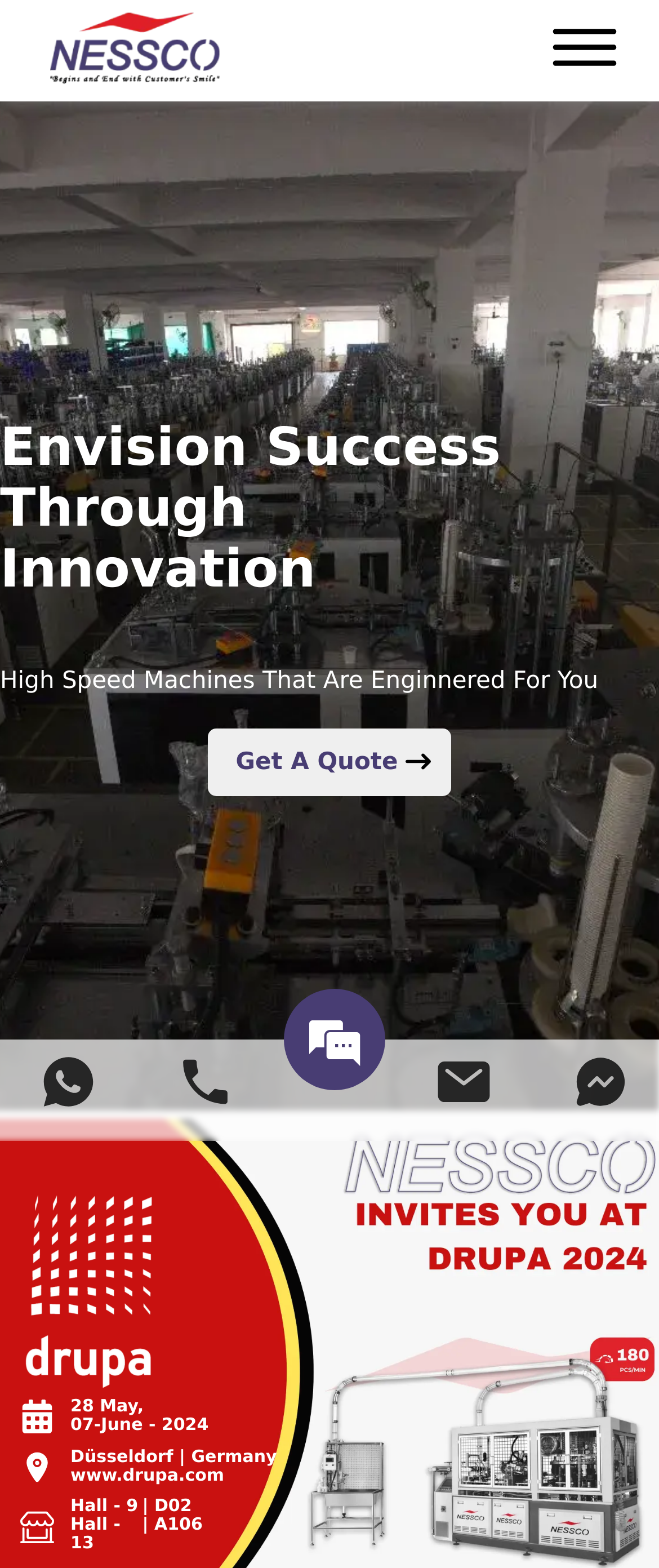Explain the webpage's layout and main content in detail.

The webpage is about Nessco, a trusted paper cup machine manufacturer since 1978. At the top left corner, there is a Nessco logo. Below the logo, there are four social media icons aligned horizontally, each with a small image. 

The main content of the webpage is divided into sections. The first section has two headings, "Machineries & Equipment For" and "Sustainable Packaging", which span the entire width of the page. Below the headings, there is a paragraph of text that reads "Dive In The World Of Paper Based Packaging Container Machines". 

In the middle of the page, there is a call-to-action button "Get A Quote" with an image on the right side. Below the button, there is an image with the text "Drupa" and several other images and text blocks that appear to be related to an event, including the location "Düsseldorf | Germany", the website "www.drupa.com", and the hall and booth numbers "Hall - 9 | D02" and "Hall - 13 | A106". 

There is also a emphasized text block on the right side of the page, but its content is not specified. At the top right corner, there is a wide image that spans almost the entire width of the page.